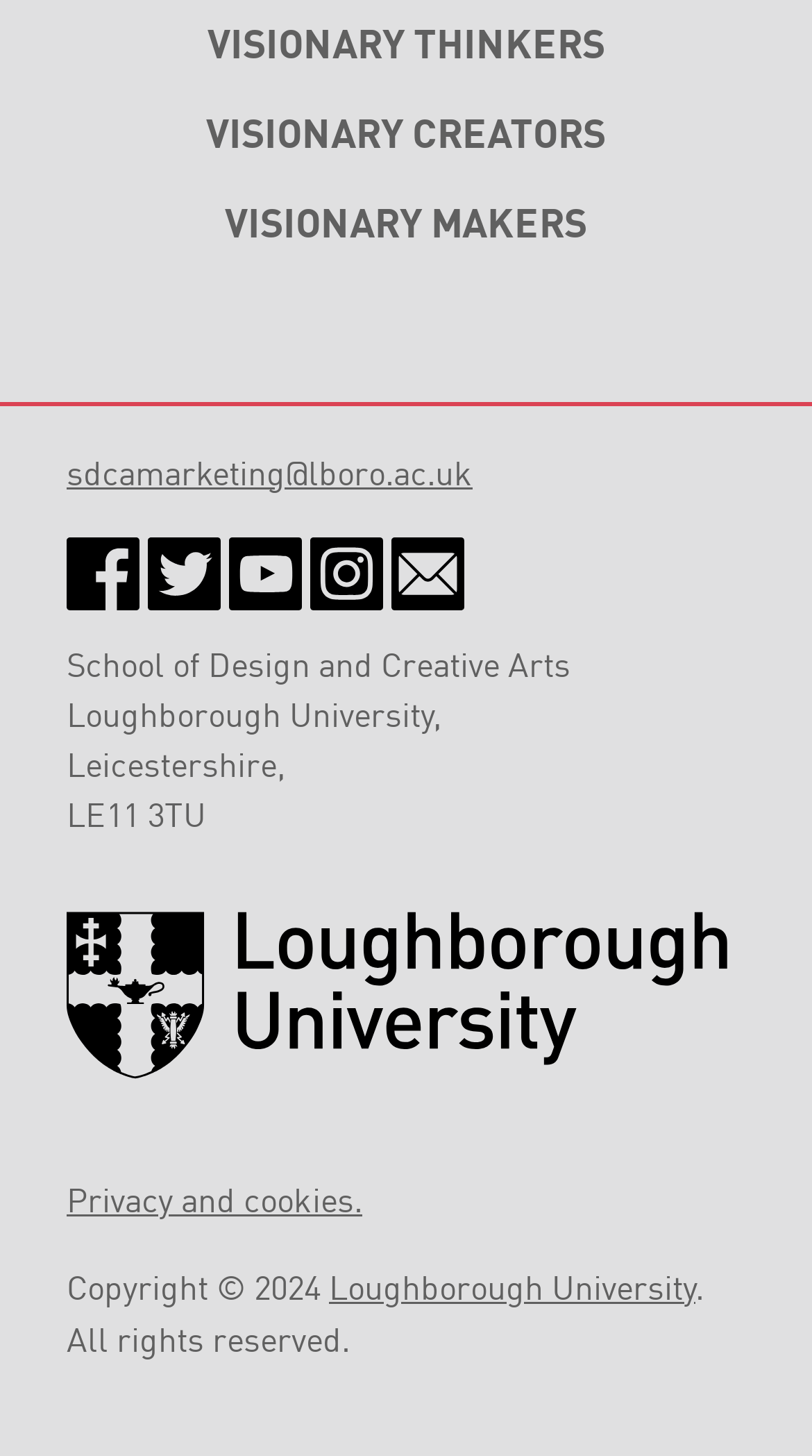Extract the bounding box for the UI element that matches this description: "sdcamarketing@lboro.ac.uk".

[0.082, 0.316, 0.582, 0.338]